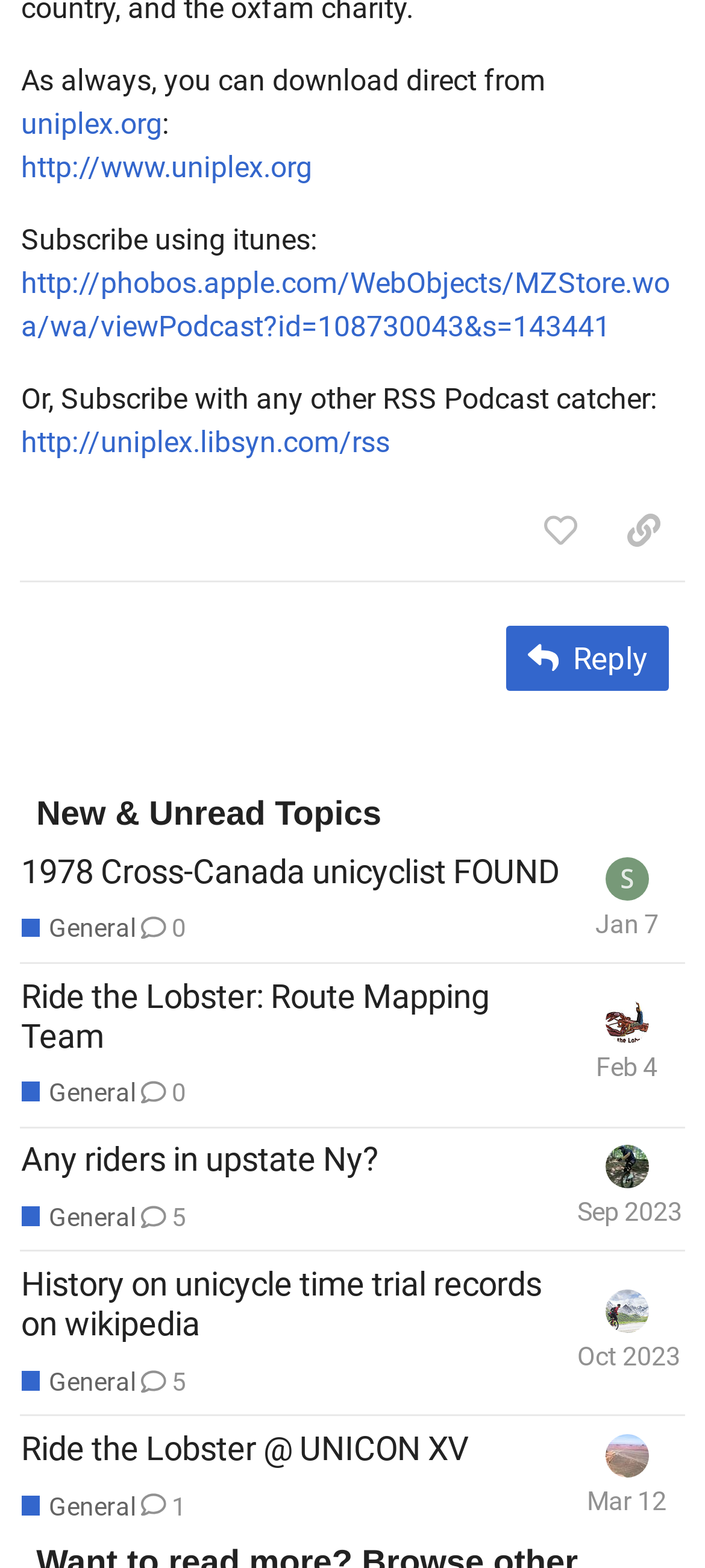Pinpoint the bounding box coordinates of the element that must be clicked to accomplish the following instruction: "View topic '1978 Cross-Canada unicyclist FOUND'". The coordinates should be in the format of four float numbers between 0 and 1, i.e., [left, top, right, bottom].

[0.027, 0.543, 0.973, 0.613]